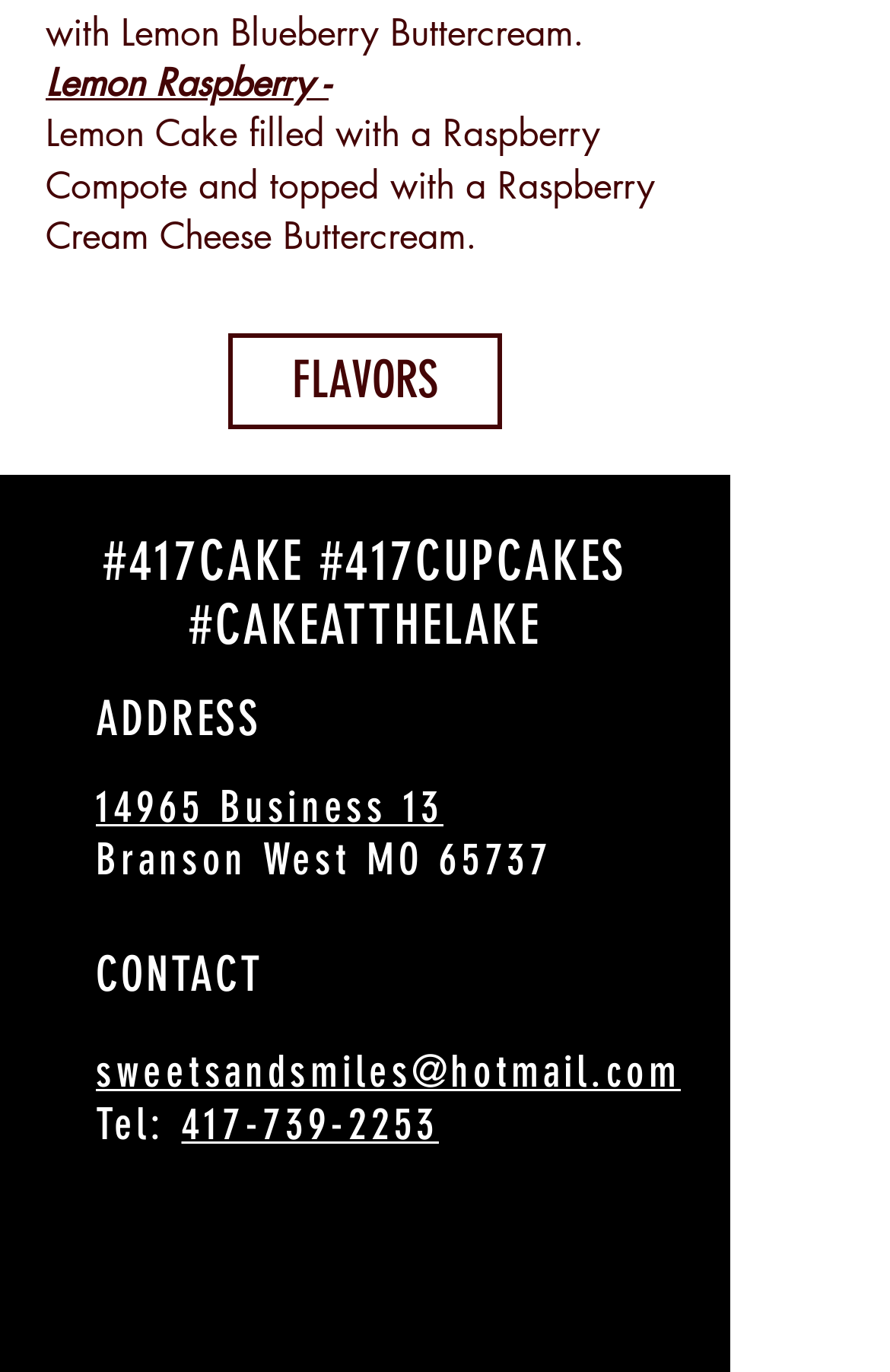Locate the bounding box for the described UI element: "417-739-2253". Ensure the coordinates are four float numbers between 0 and 1, formatted as [left, top, right, bottom].

[0.204, 0.8, 0.493, 0.838]